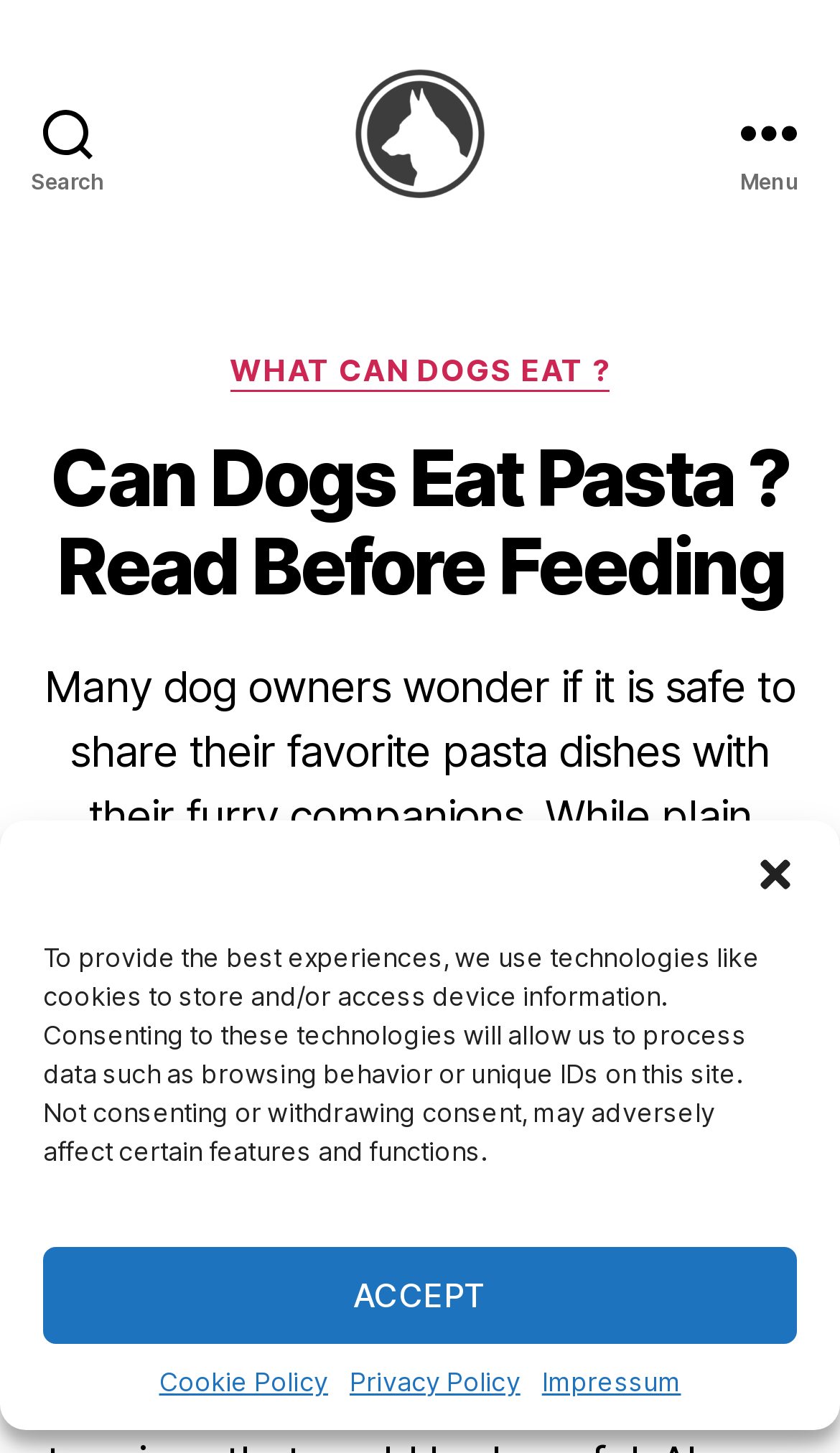Provide a brief response to the question using a single word or phrase: 
What is the tone of the cookie consent message?

Informative and cautionary